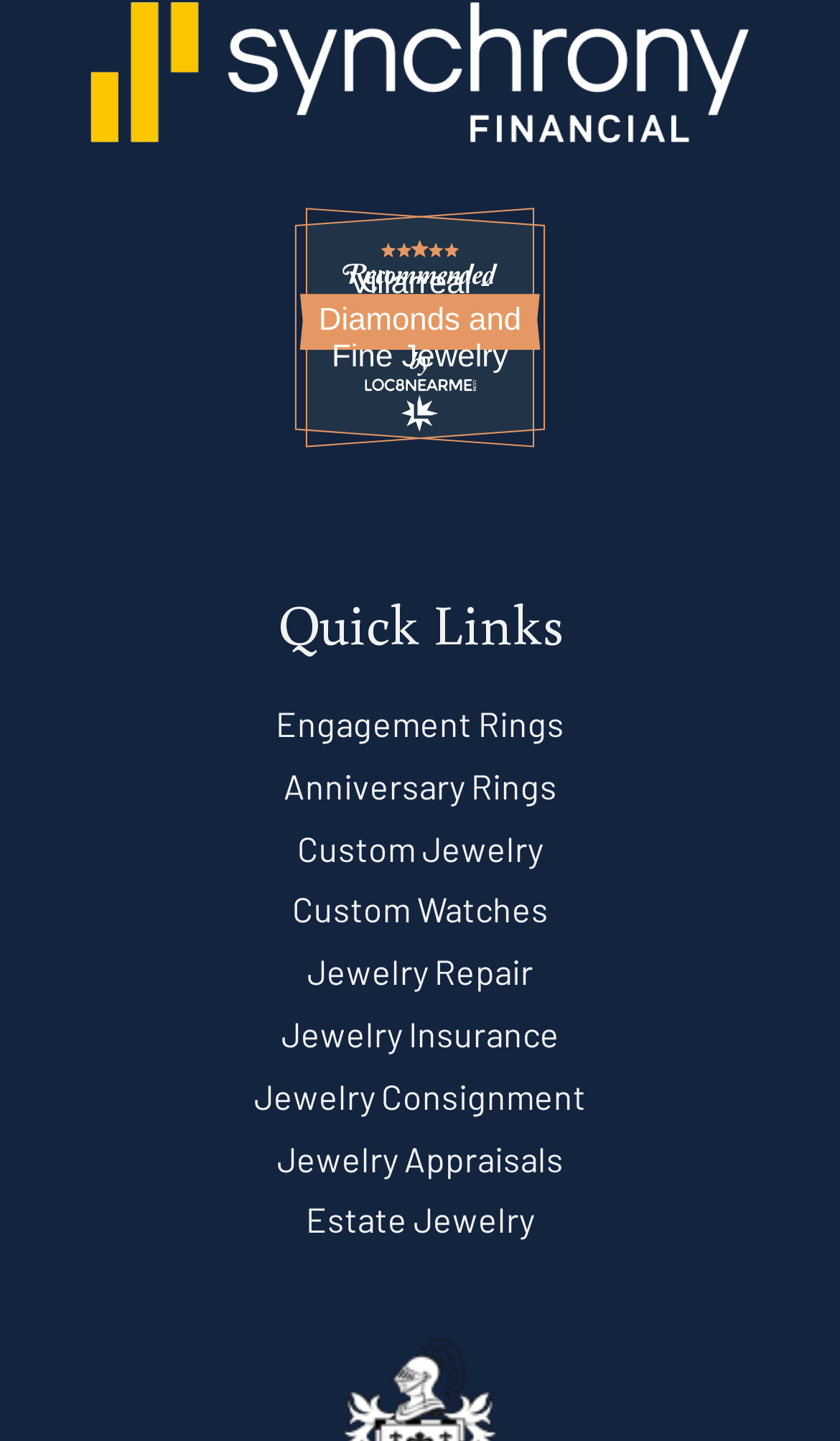Locate the UI element described as follows: "June 2022". Return the bounding box coordinates as four float numbers between 0 and 1 in the order [left, top, right, bottom].

None